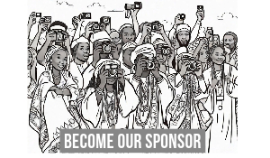Answer the following in one word or a short phrase: 
What is the cultural significance of the attire worn by the individuals?

Traditional attire